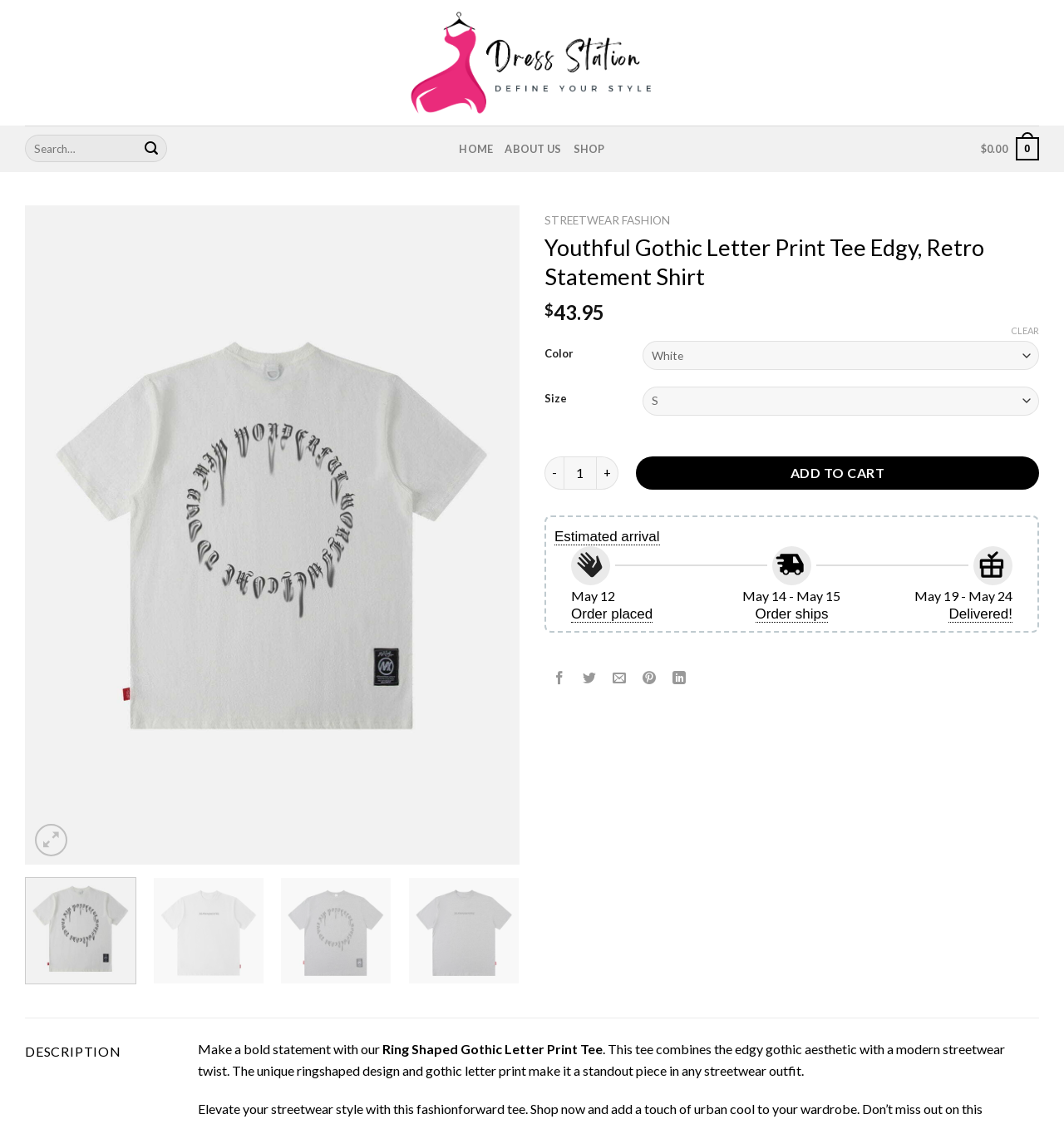Please find the top heading of the webpage and generate its text.

Youthful Gothic Letter Print Tee Edgy, Retro Statement Shirt